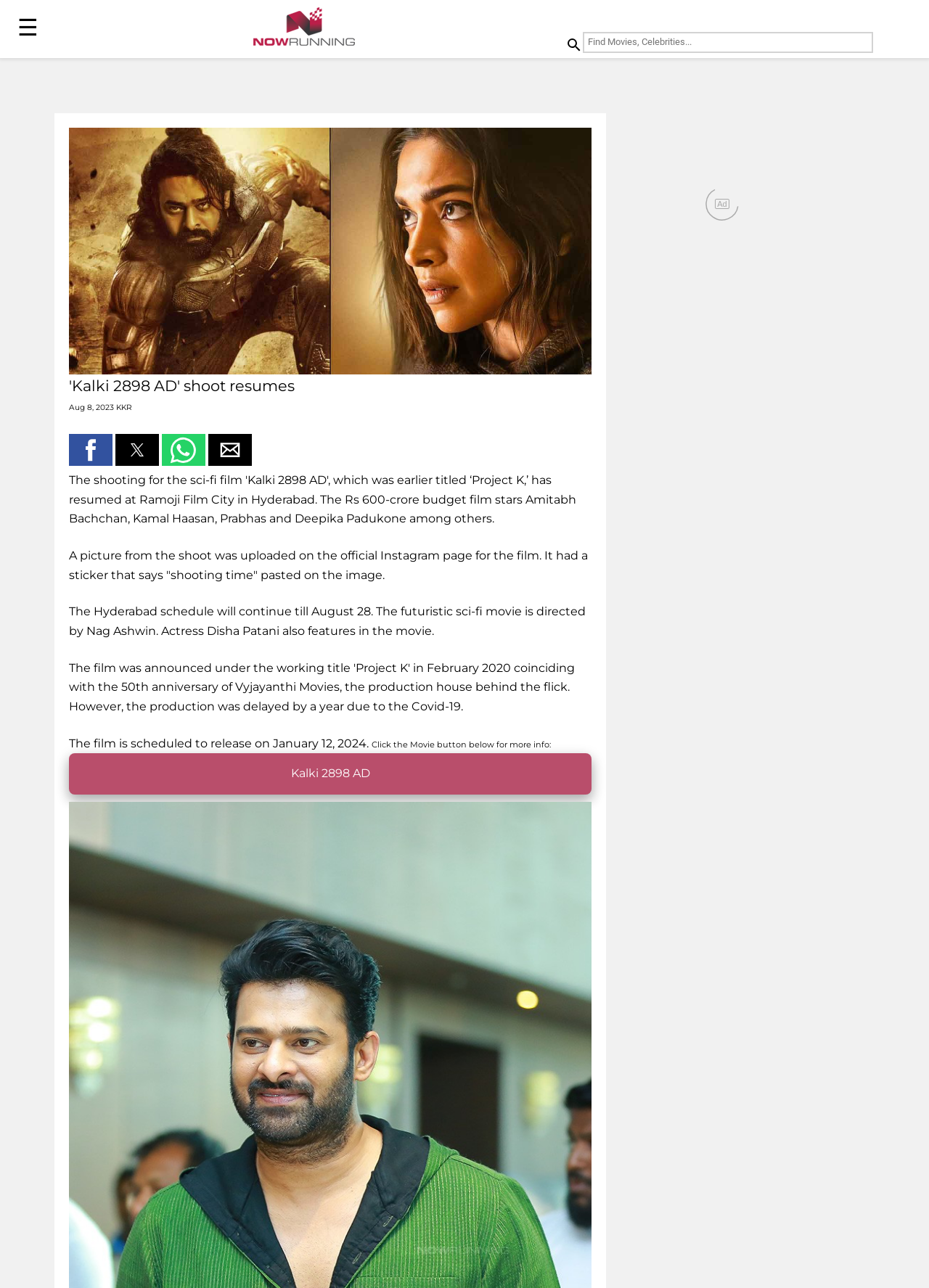When is the movie scheduled to release?
From the image, respond with a single word or phrase.

January 12, 2024